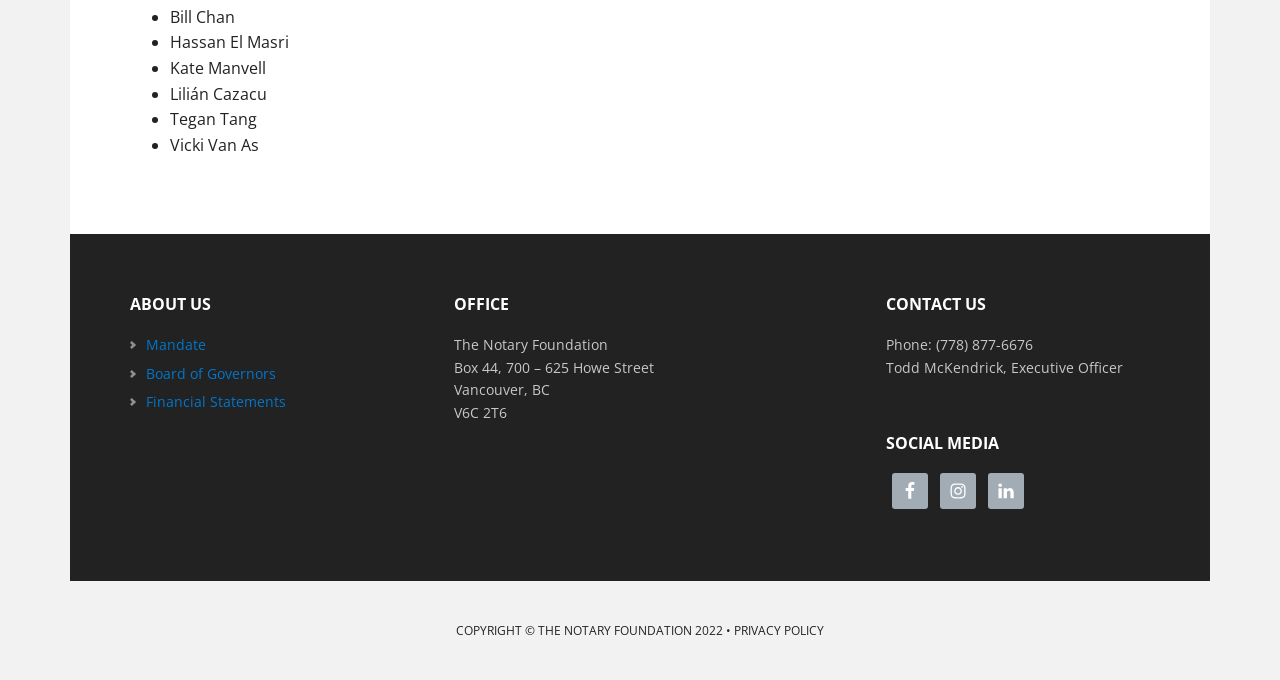What is the address of the organization?
Answer briefly with a single word or phrase based on the image.

Box 44, 700 – 625 Howe Street, Vancouver, BC V6C 2T6